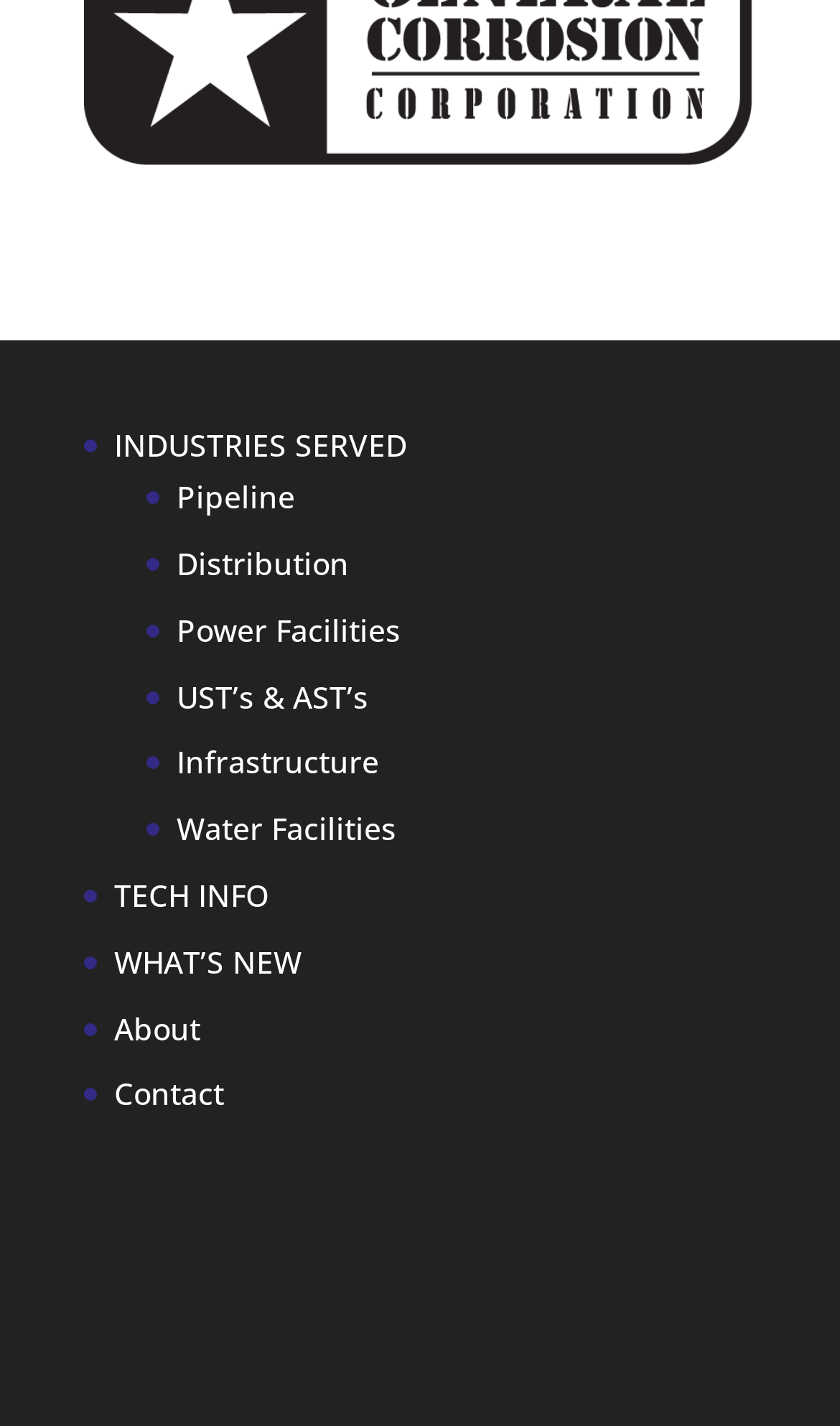What are the industries served by this company?
Based on the image content, provide your answer in one word or a short phrase.

Pipeline, Distribution, etc.